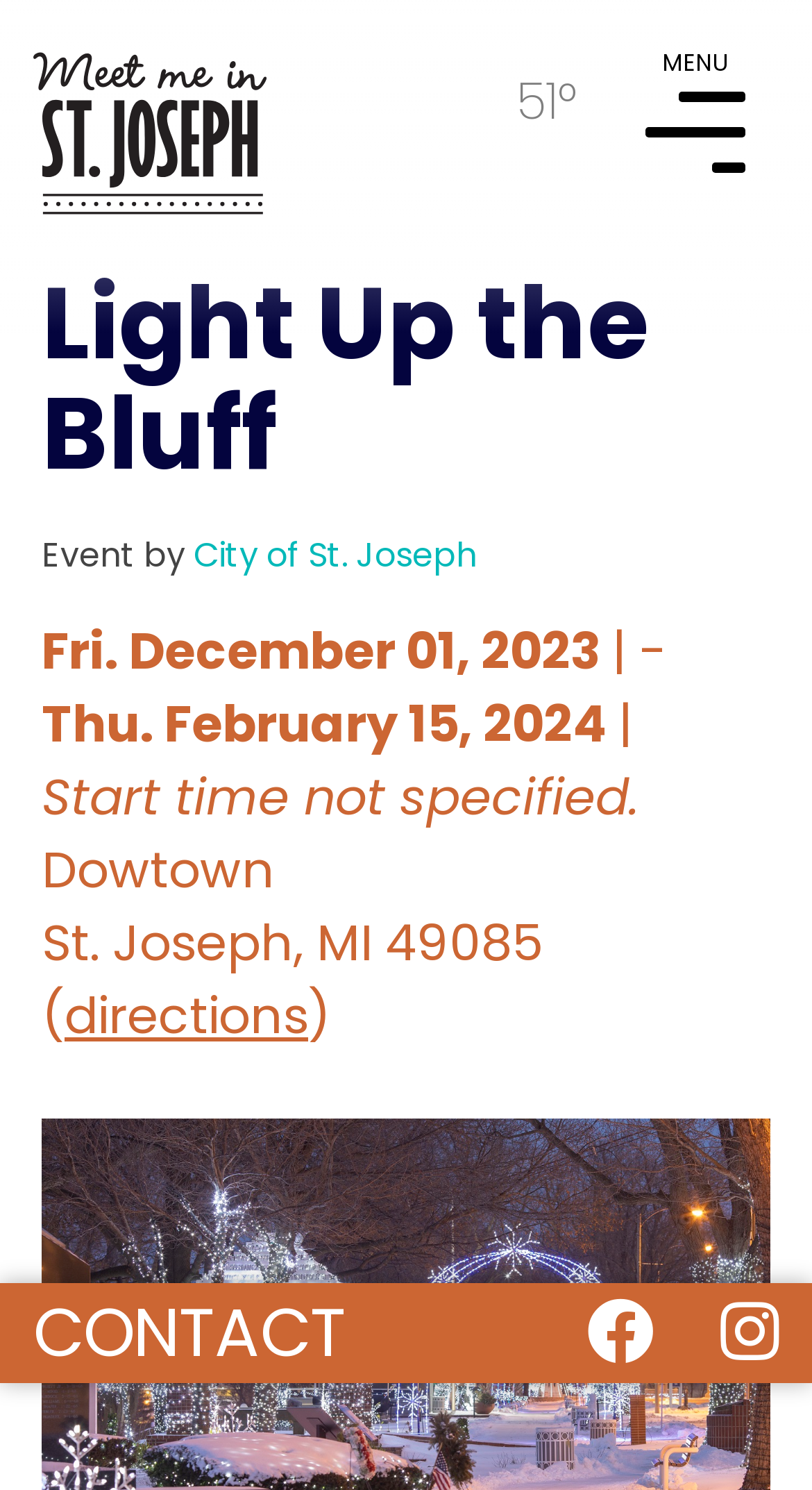What is the start time of the event?
Examine the image closely and answer the question with as much detail as possible.

The start time of the event can be found in the static text element which is located below the event dates. The text 'Start time not specified.' indicates that the start time is not provided.